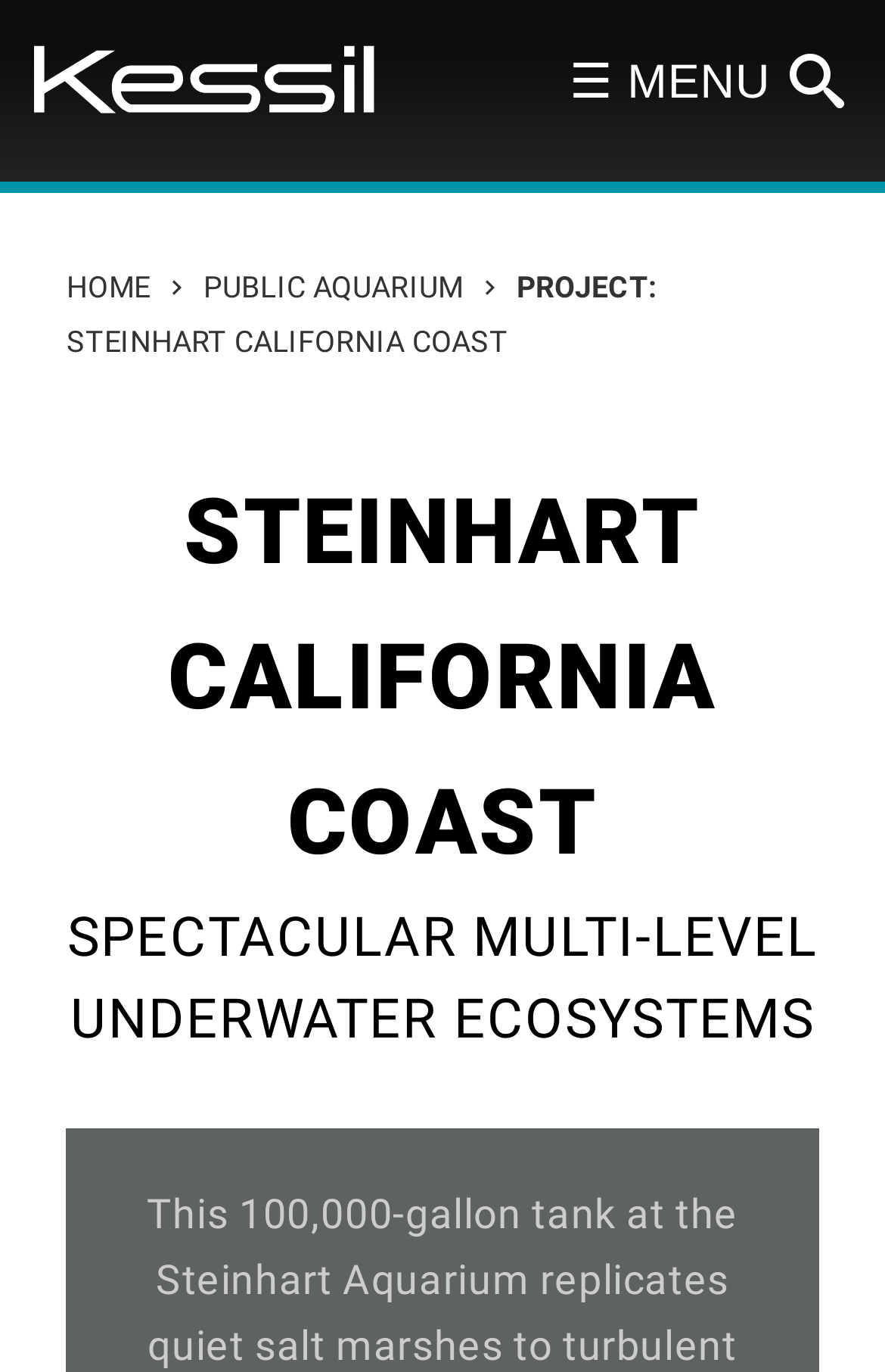Please provide the bounding box coordinates for the UI element as described: "HOME". The coordinates must be four floats between 0 and 1, represented as [left, top, right, bottom].

[0.075, 0.197, 0.17, 0.222]